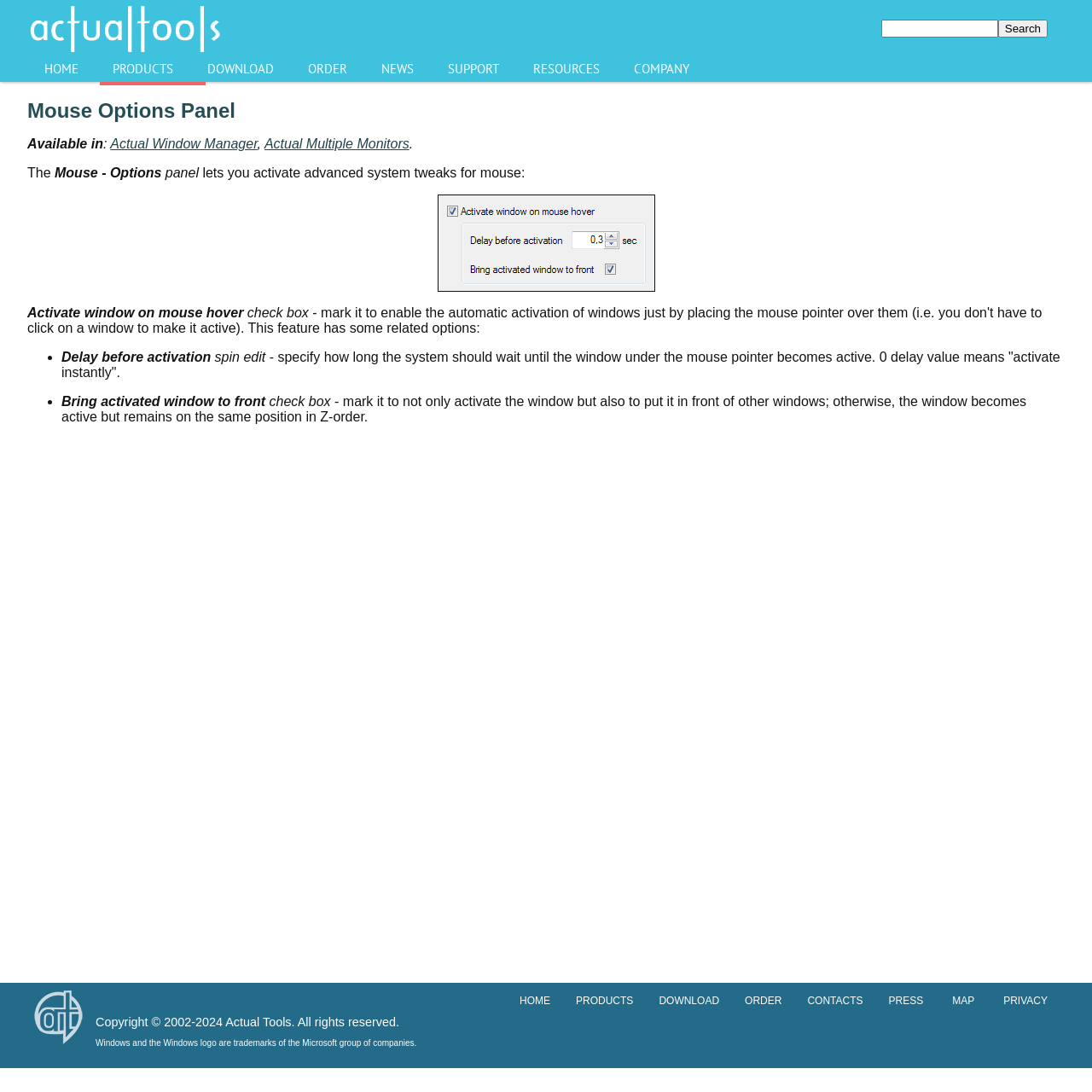Reply to the question with a brief word or phrase: What is the name of the panel?

Mouse Options Panel